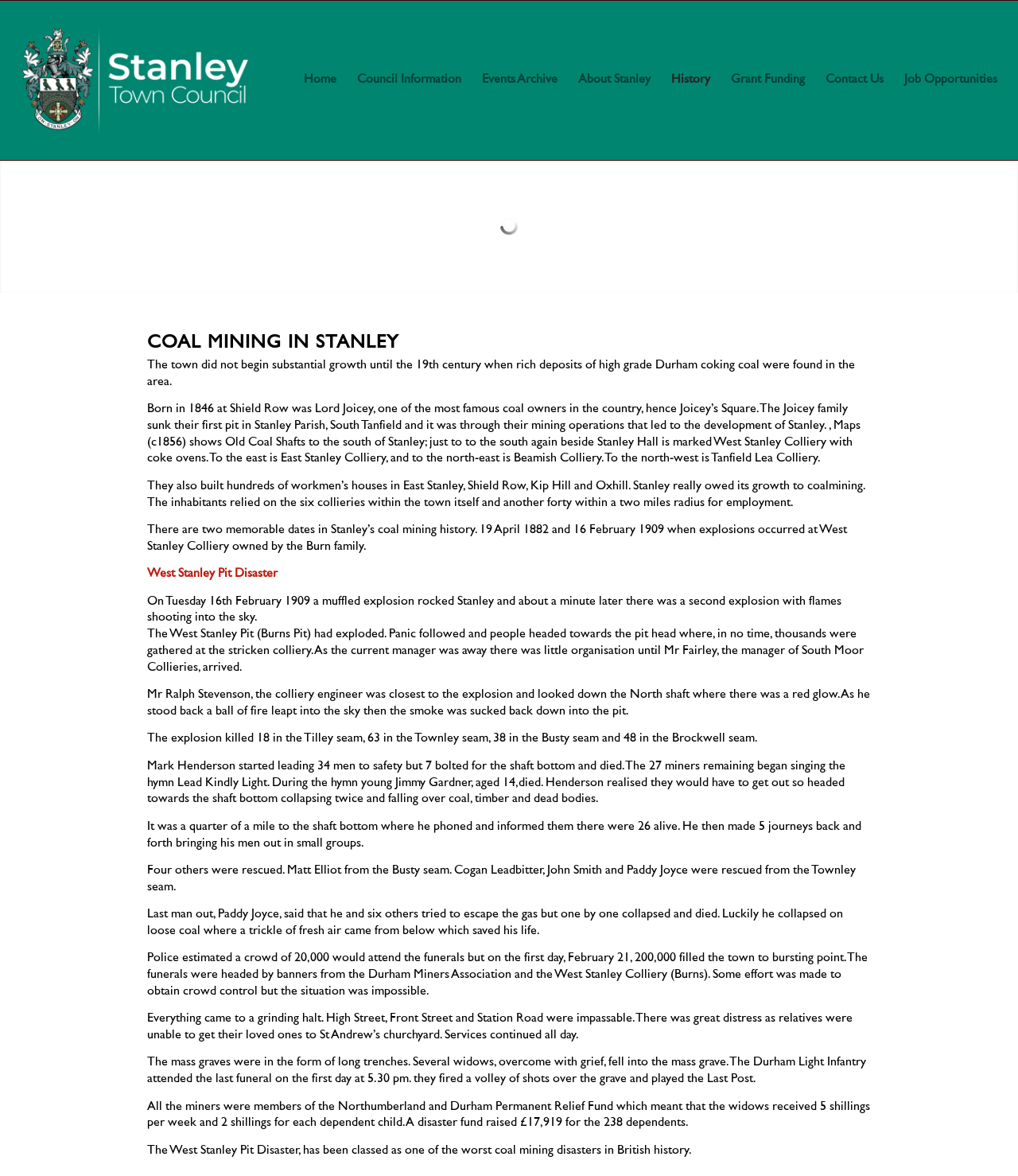Please determine the bounding box coordinates of the element to click on in order to accomplish the following task: "Click on the 'Home' link". Ensure the coordinates are four float numbers ranging from 0 to 1, i.e., [left, top, right, bottom].

[0.289, 0.001, 0.341, 0.136]